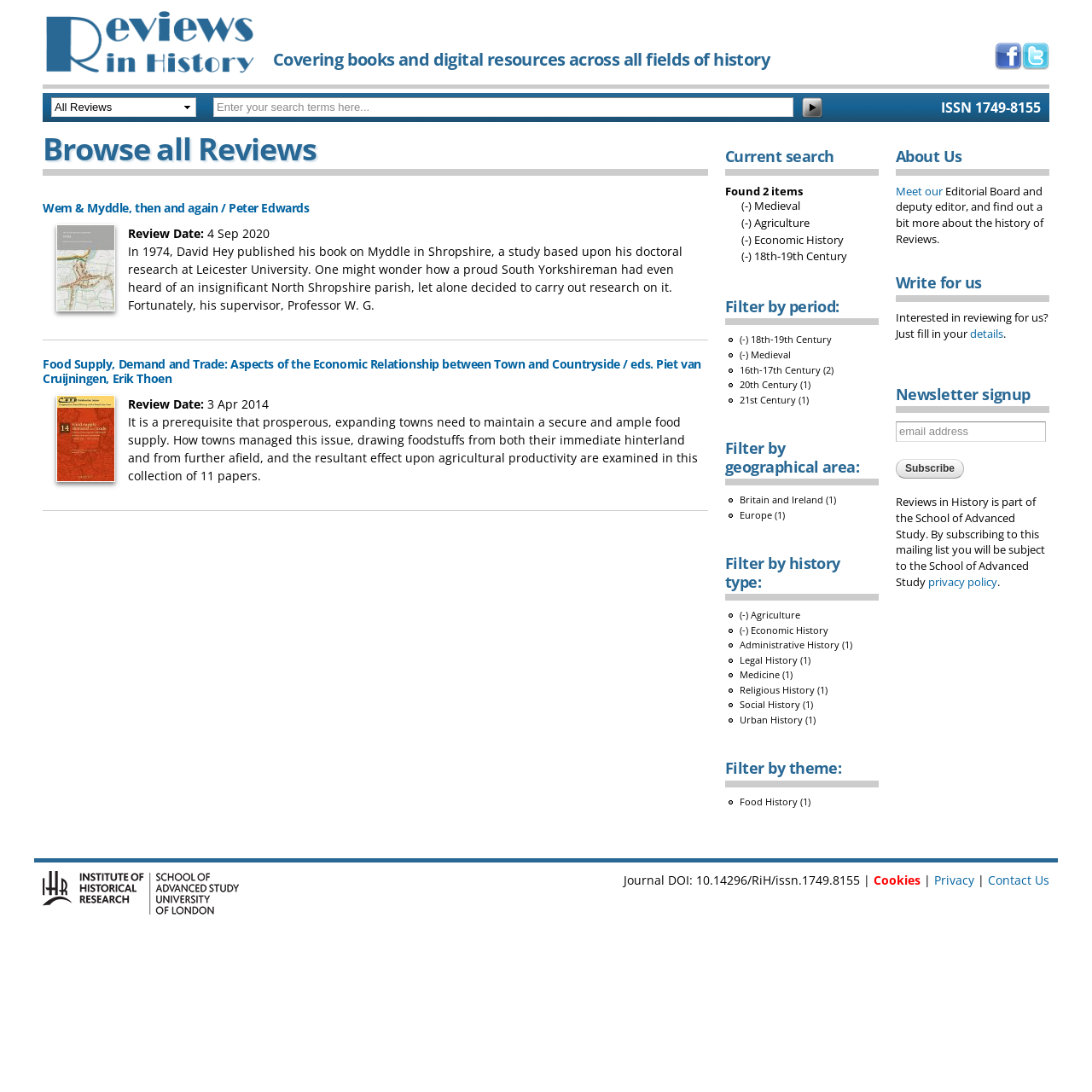Provide a brief response to the question below using one word or phrase:
What is the theme of the book 'Food Supply, Demand and Trade: Aspects of the Economic Relationship between Town and Countryside / eds. Piet van Cruijningen, Erik Thoen'?

Economic History